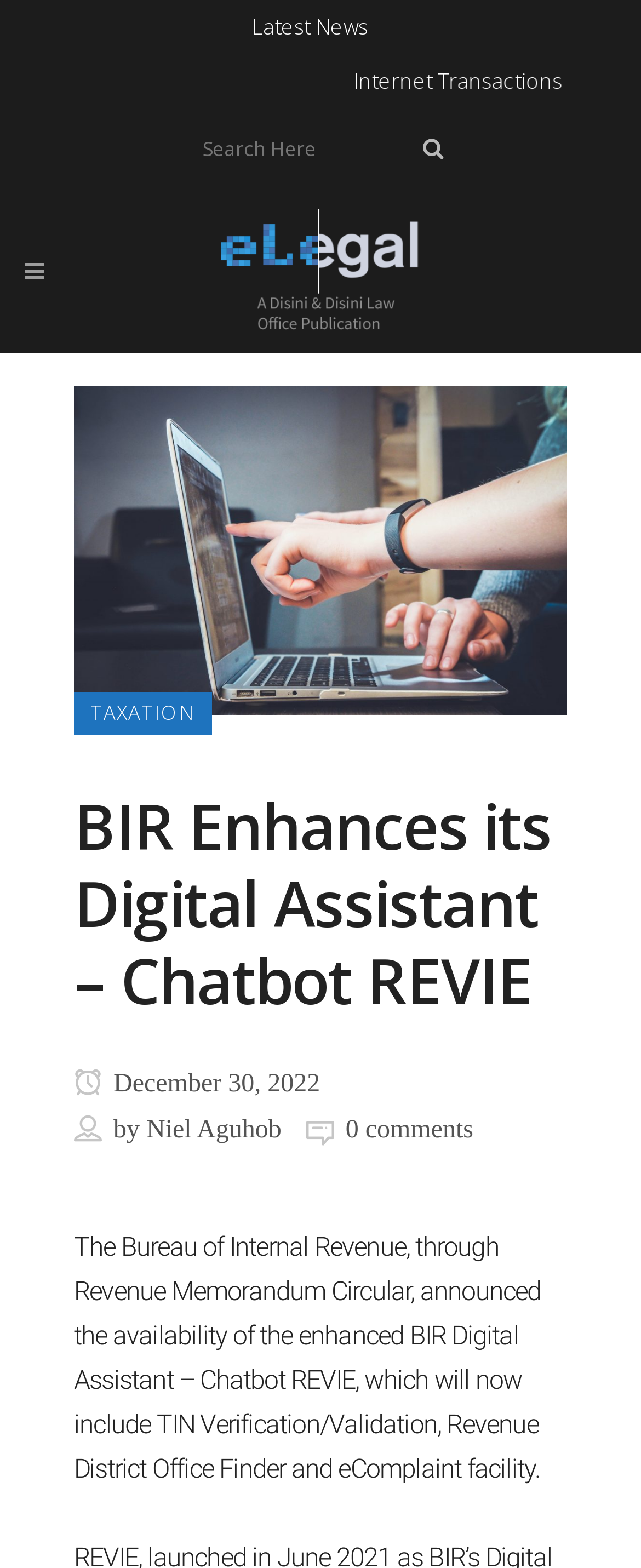Give a detailed account of the webpage, highlighting key information.

The webpage appears to be an article page from eLegal Philippines, with a focus on the latest news from the Bureau of Internal Revenue. At the top, there is a section labeled "Latest News" with a link to an article titled "Internet Transactions Act's IRR released". Below this, there is a search bar with a text box and a search button.

On the left side of the page, there is a layout table with a logo image and a link to "TAXATION". On the right side, there is another layout table with a heading that reads "BIR Enhances its Digital Assistant – Chatbot REVIE". Below this heading, there is a link to the date "December 30, 2022", followed by the author's name "Niel Aguhob" and a link to "0 comments".

The main content of the page is a paragraph of text that describes the enhancement of the BIR Digital Assistant – Chatbot REVIE, which now includes TIN Verification/Validation, Revenue District Office Finder, and eComplaint facility. This text is positioned near the bottom of the page.